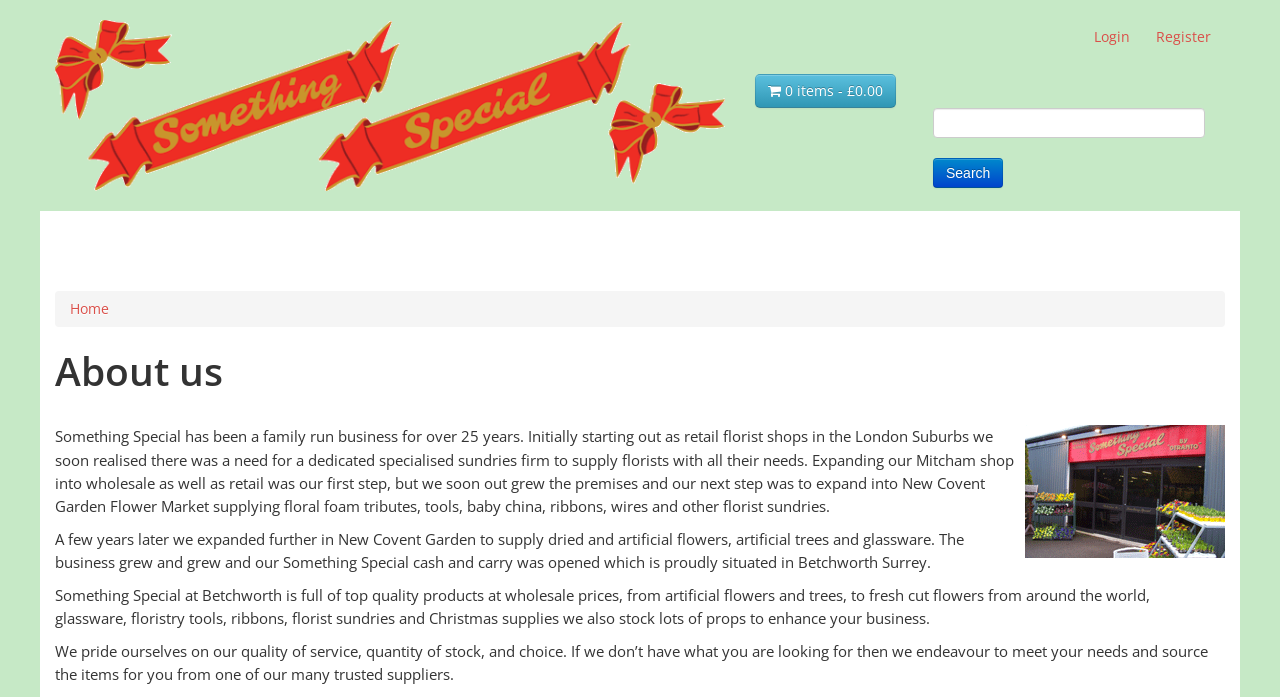What is the name of the business?
Please give a detailed and thorough answer to the question, covering all relevant points.

I determined the answer by reading the heading 'About us' and the subsequent text, which mentions 'Something Special has been a family run business for over 25 years.'